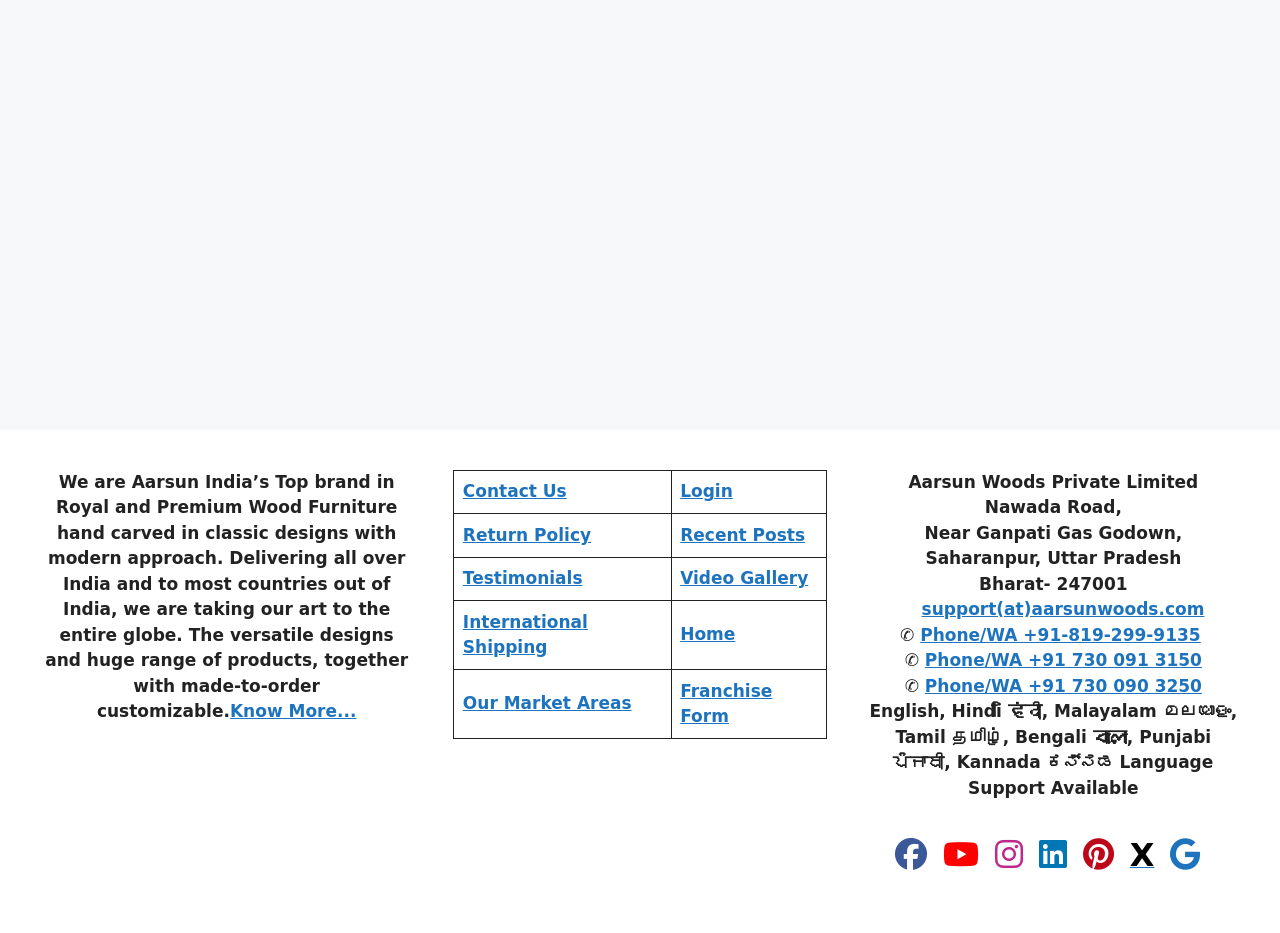Identify the bounding box coordinates necessary to click and complete the given instruction: "Send an email".

[0.72, 0.642, 0.941, 0.664]